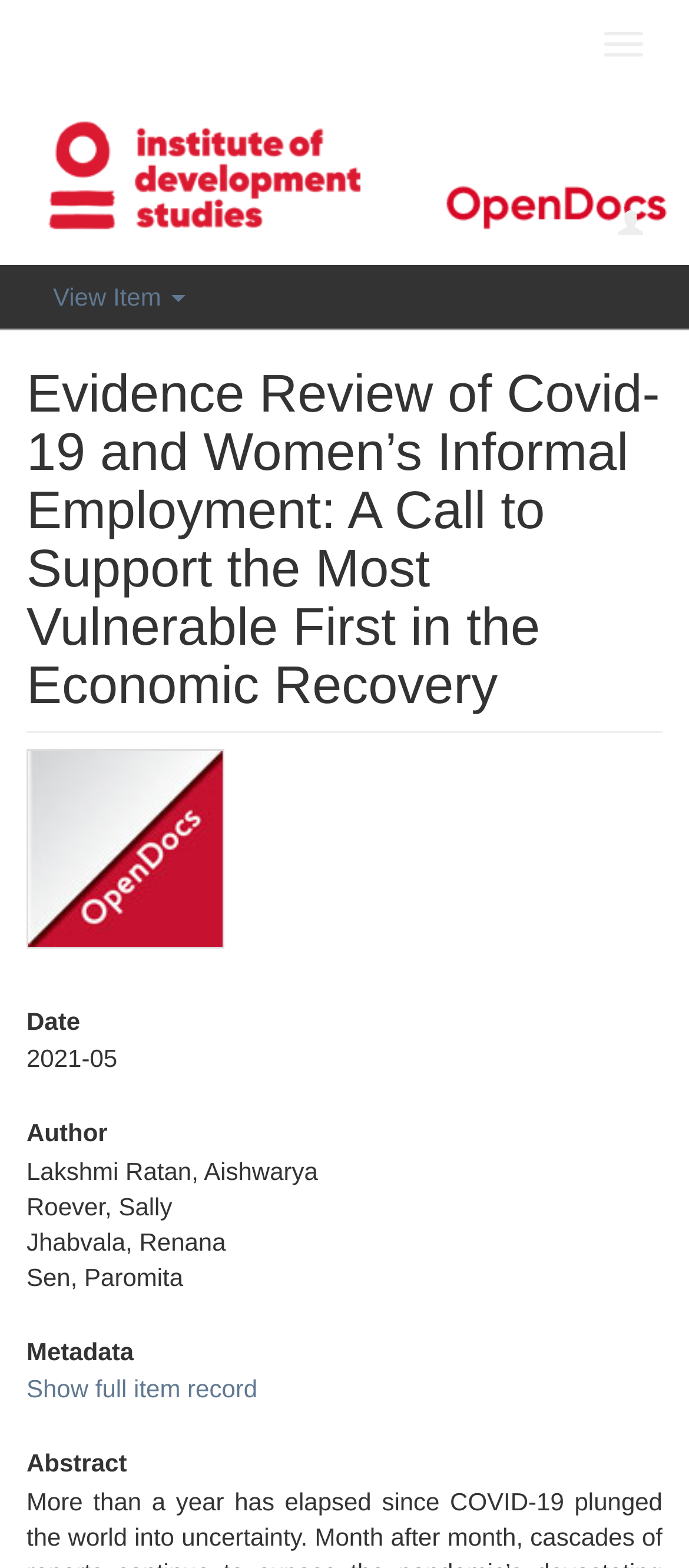What is the function of the 'View Item' button?
Please provide a comprehensive answer based on the details in the screenshot.

Based on the text 'View Item' on the button, I infer that its purpose is to allow the user to view the item in more detail.